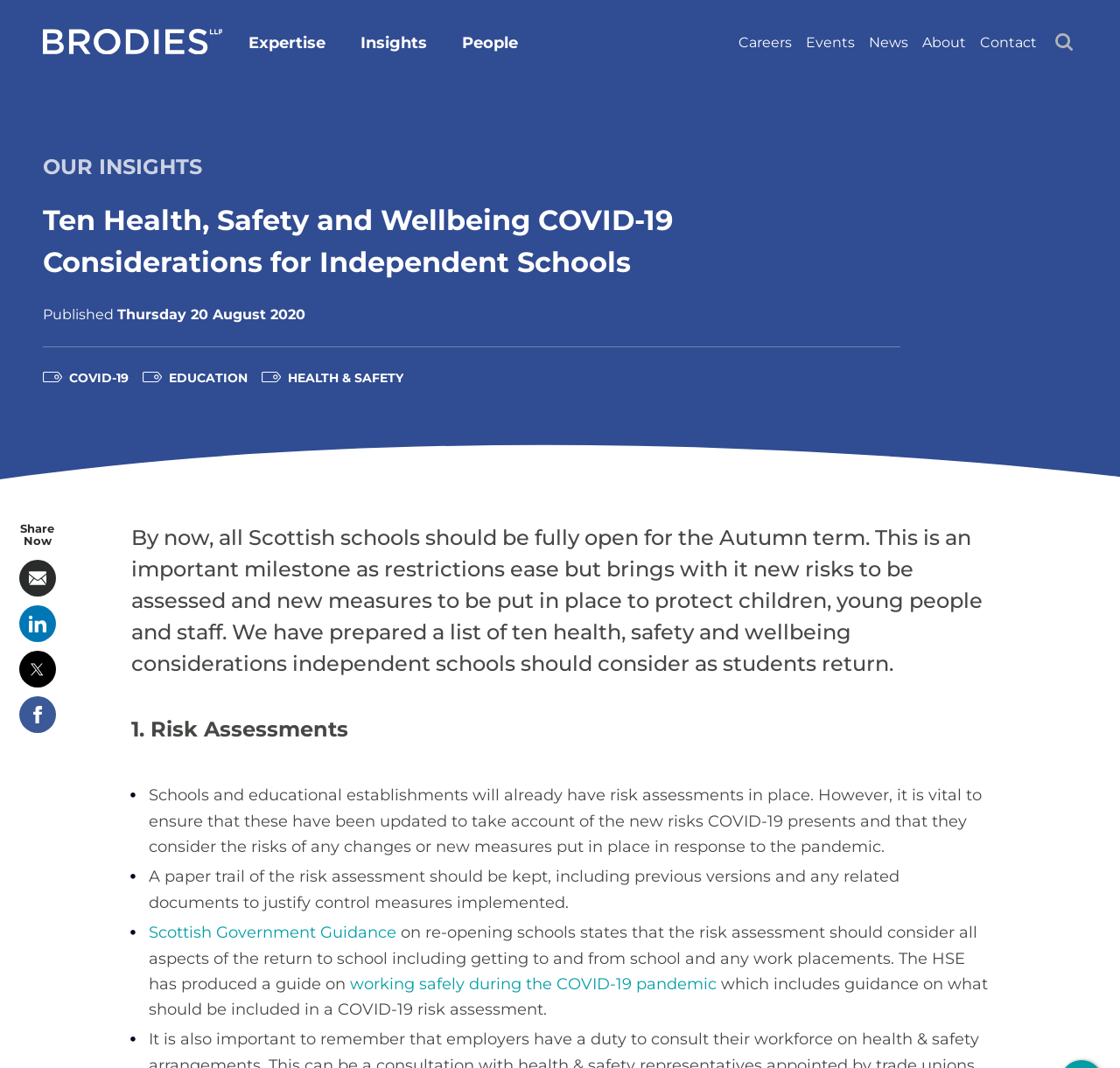What is the first health, safety, and wellbeing consideration? Using the information from the screenshot, answer with a single word or phrase.

Risk Assessments